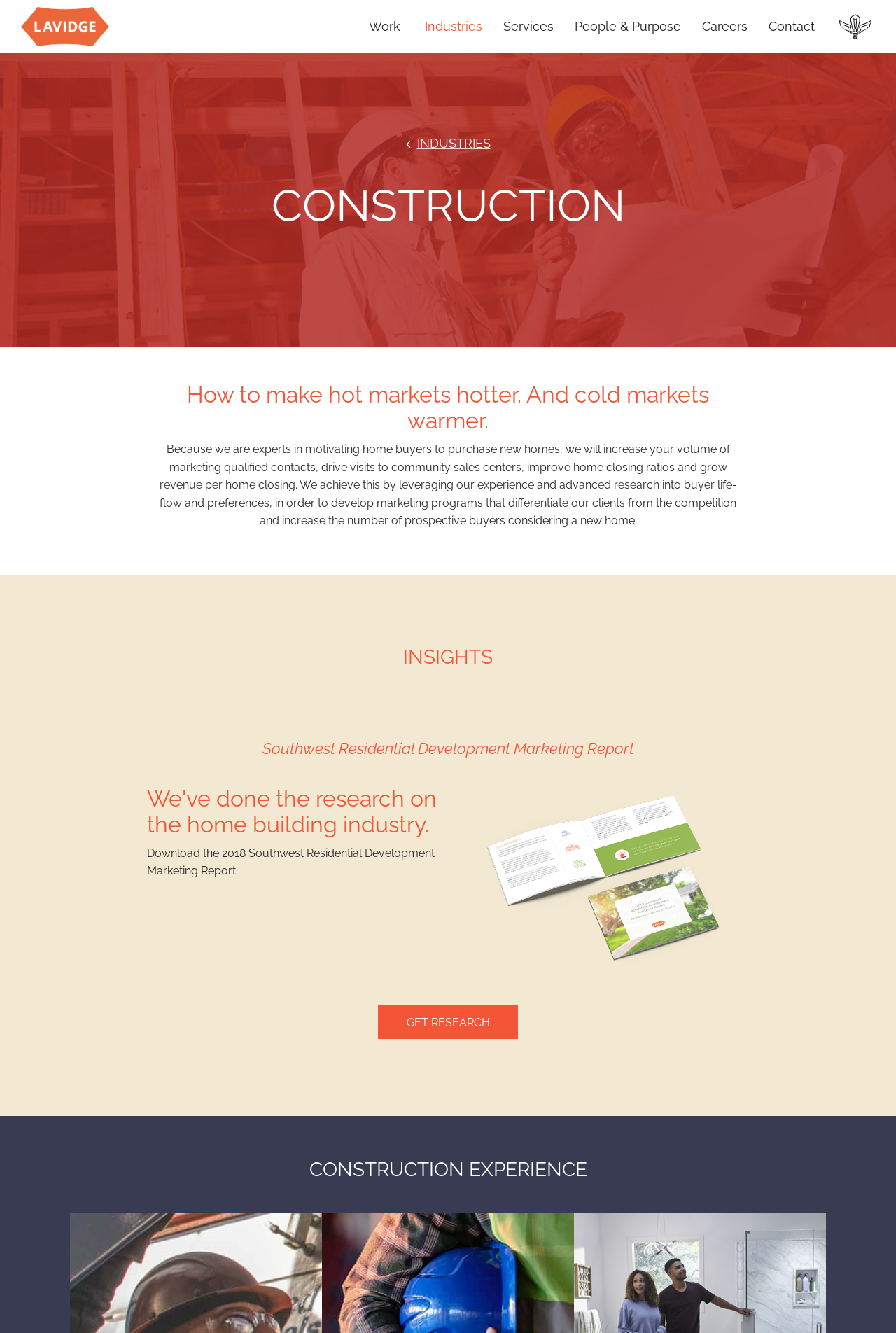From the given element description: "alt="LAVIDGE logo"", find the bounding box for the UI element. Provide the coordinates as four float numbers between 0 and 1, in the order [left, top, right, bottom].

[0.023, 0.024, 0.122, 0.034]